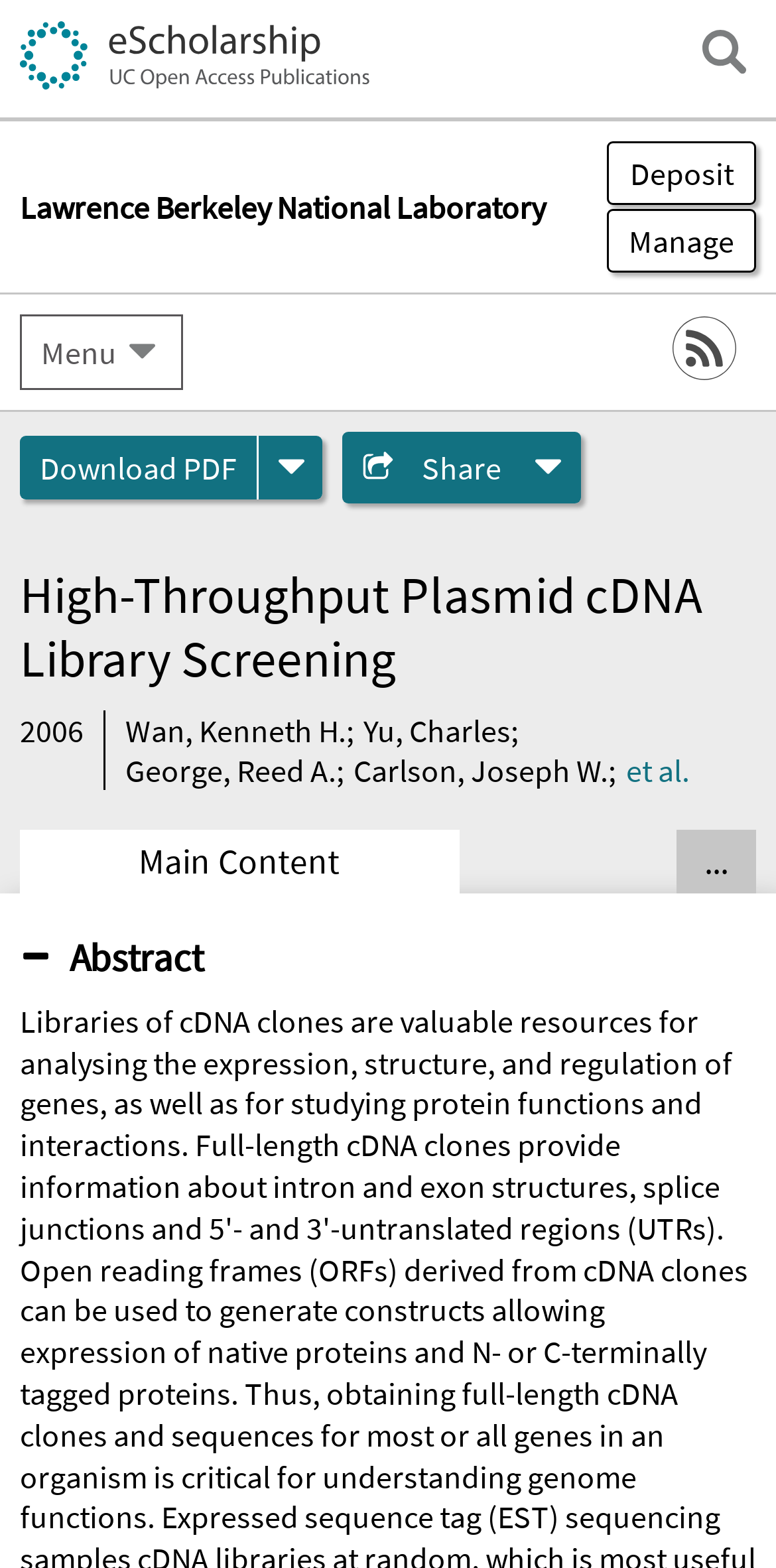What is the name of the first author?
Give a thorough and detailed response to the question.

I found the answer by looking at the link element with the text 'Wan, Kenneth H.' which is located near the top of the webpage, indicating that it is the name of the first author of the content.